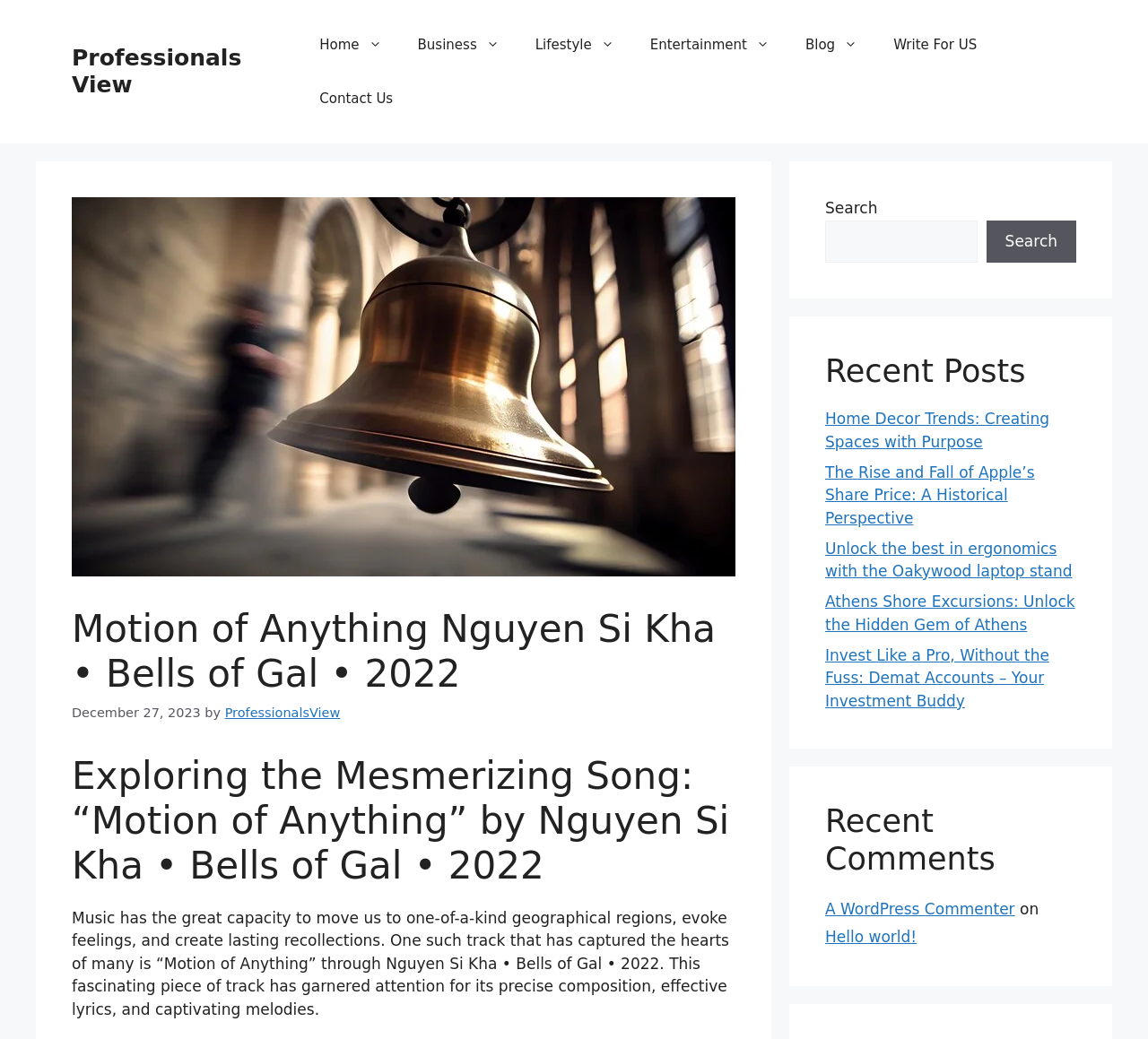What is the author of the comment 'Hello world!'?
Based on the visual information, provide a detailed and comprehensive answer.

I found the answer by looking at the footer element with the text 'A WordPress Commenter' and its location near the comment 'Hello world!', indicating that it is the author of the comment.